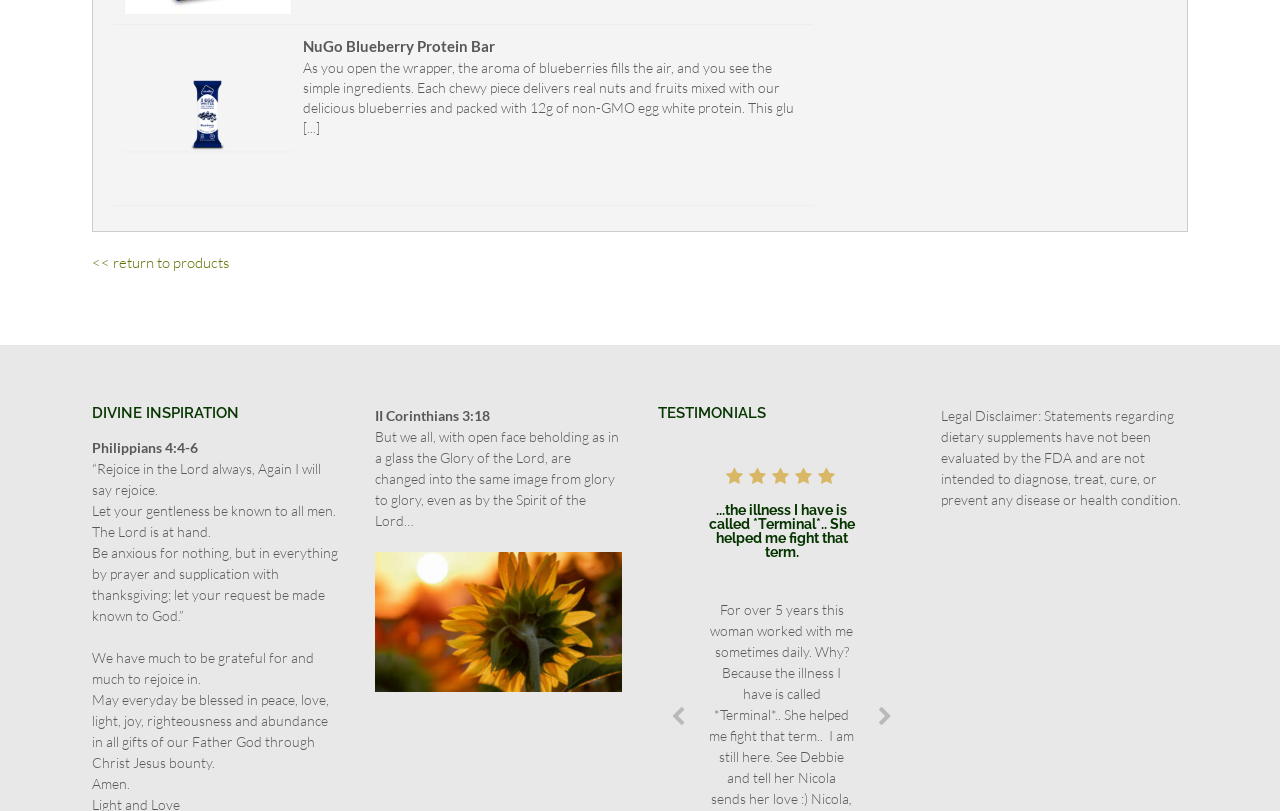Use a single word or phrase to answer the question: What is the source of the 12g of protein?

Non-GMO egg white